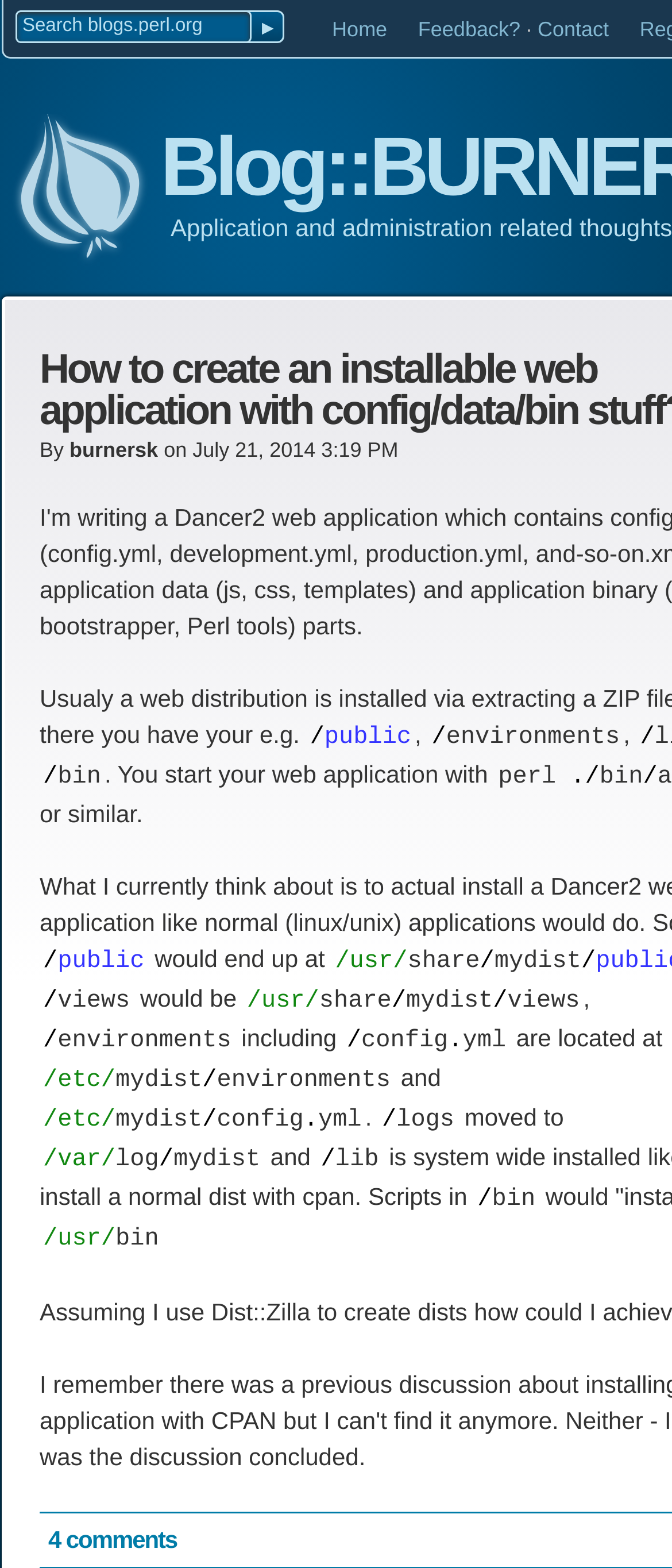Extract the bounding box coordinates for the described element: "4 comments". The coordinates should be represented as four float numbers between 0 and 1: [left, top, right, bottom].

[0.072, 0.962, 0.263, 0.98]